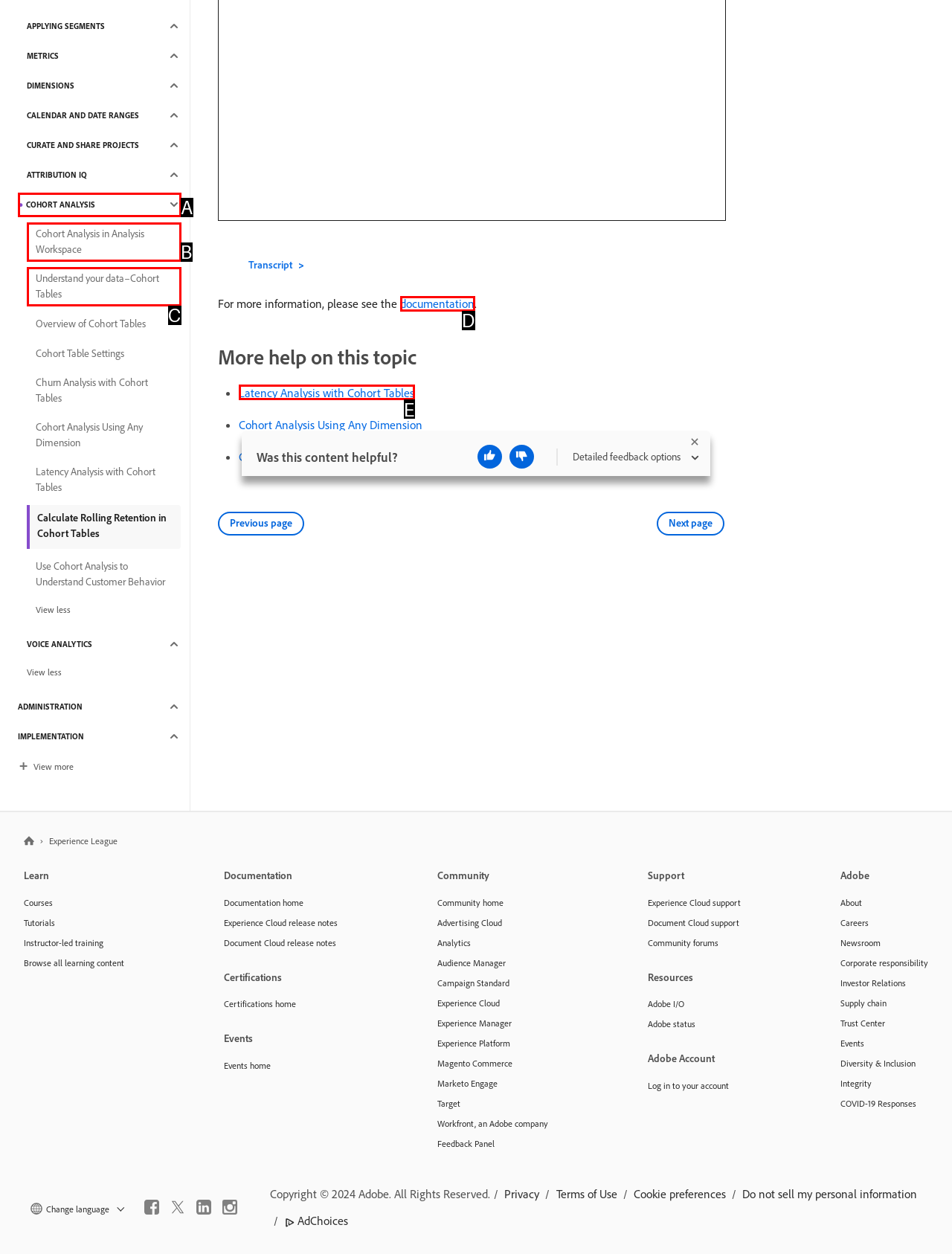From the provided options, pick the HTML element that matches the description: Paxil Pills For Sale. Respond with the letter corresponding to your choice.

None